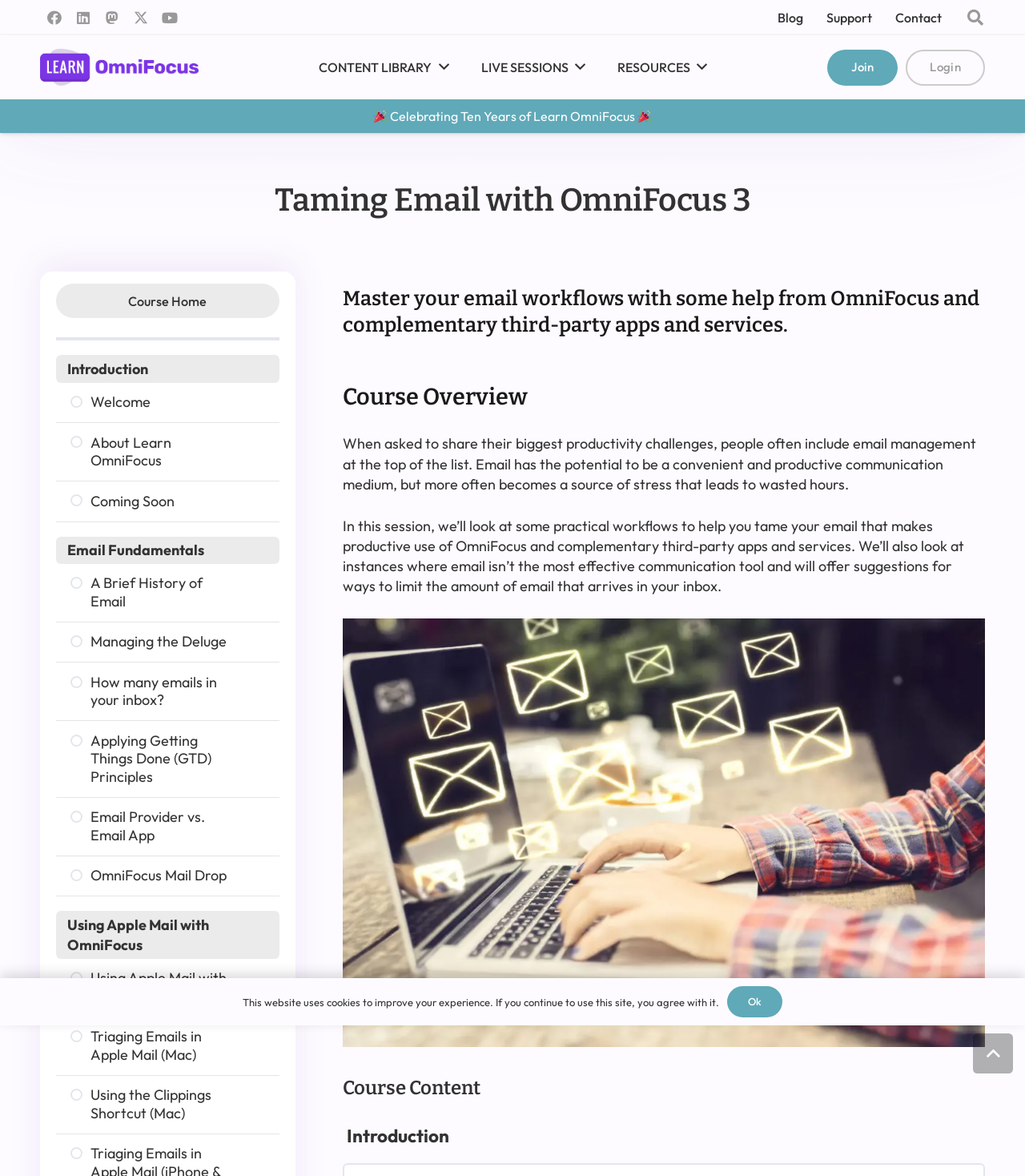What is the name of the logo?
Using the image as a reference, give a one-word or short phrase answer.

LearnOmniFocus_LOGO_2024